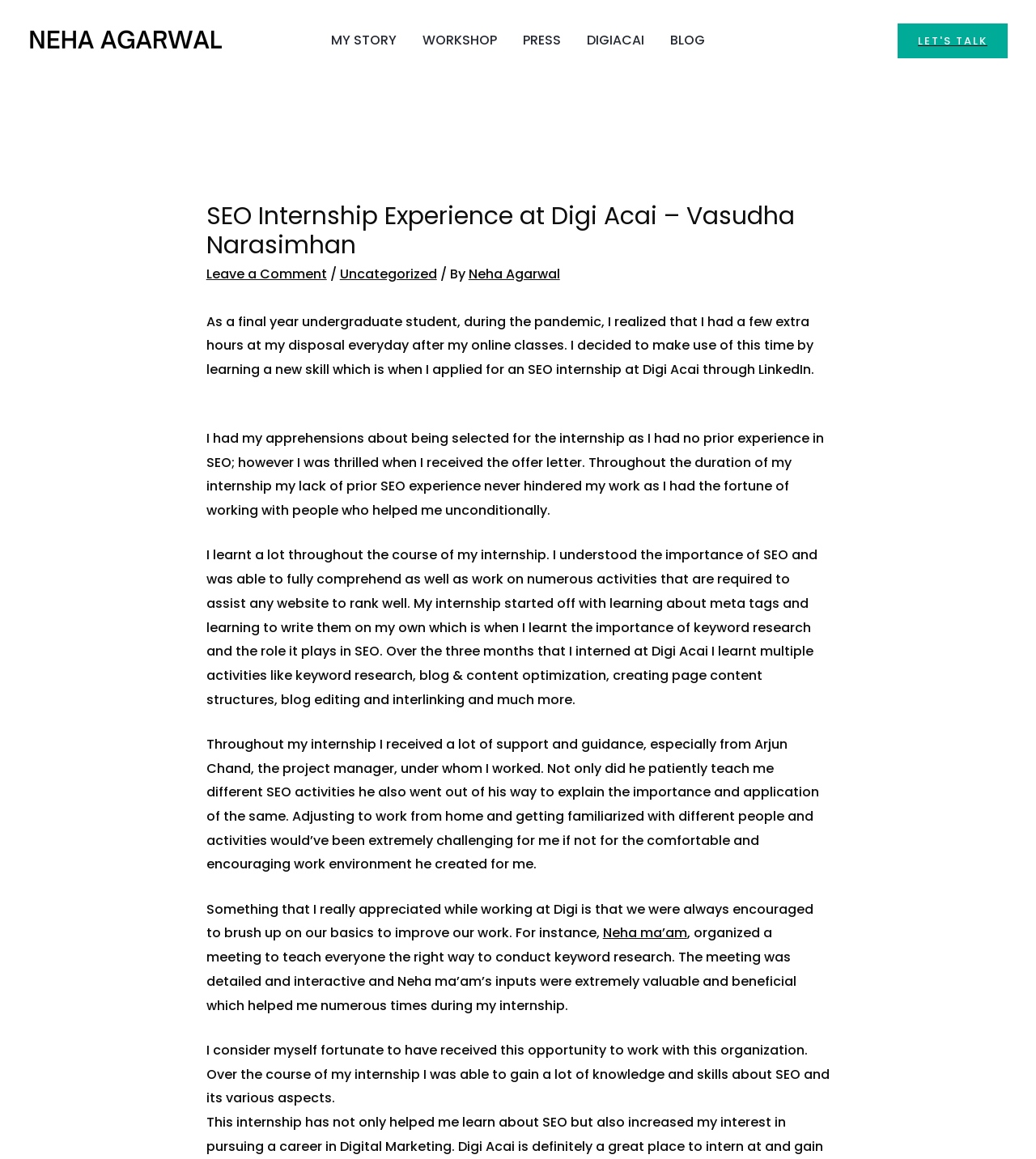Please provide a comprehensive response to the question based on the details in the image: What was the topic of the meeting organized by Neha ma'am?

The author mentions that Neha ma'am organized a meeting to teach everyone the right way to conduct keyword research. The meeting was detailed and interactive, and Neha ma'am's inputs were extremely valuable and beneficial to the author.